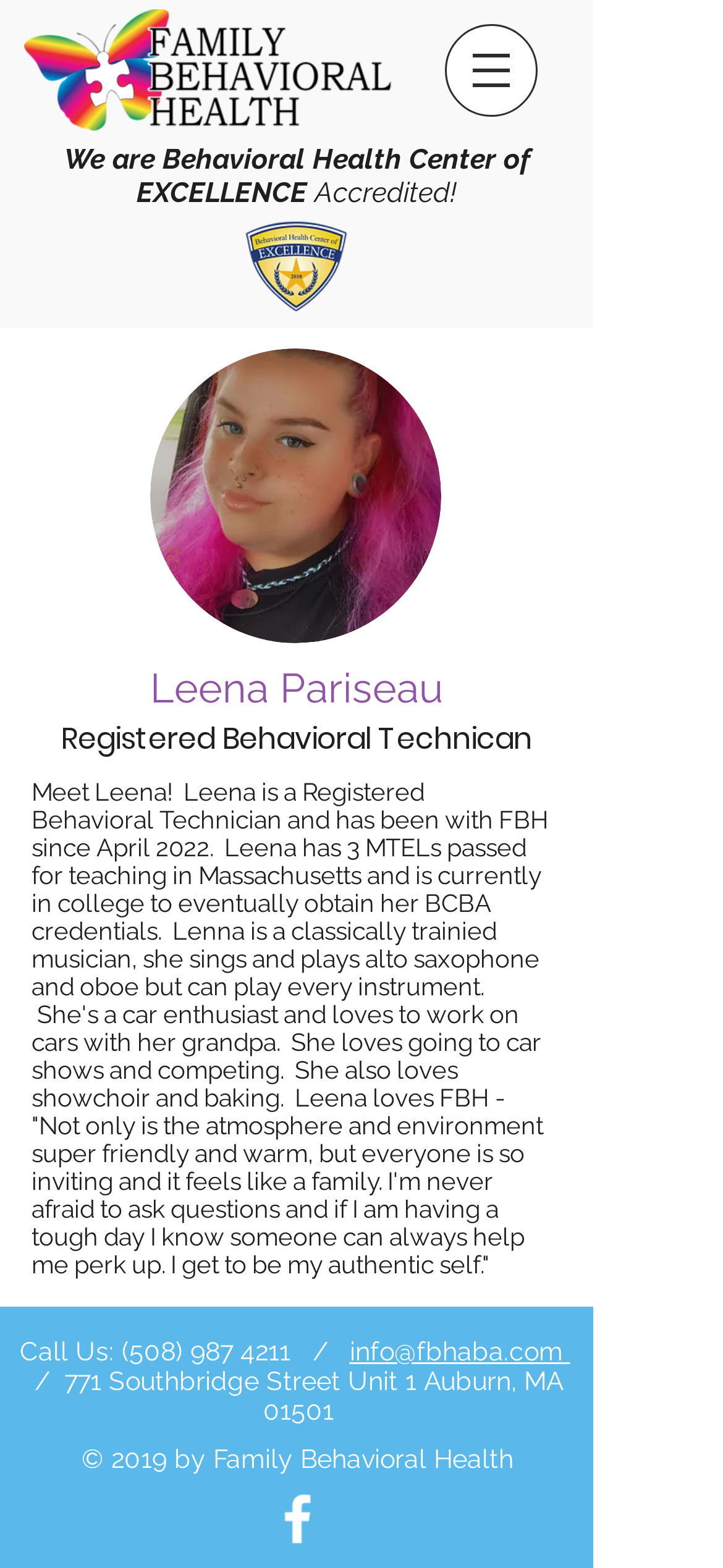Give a detailed explanation of the elements present on the webpage.

This webpage is about Leena Pariseau, a Registered Behavioral Technician. At the top left corner, there is a logo of FBH (Family Behavioral Health) with black text on a clear background. Next to it, there is a navigation menu labeled "Site". 

Below the logo, there is a heading that reads "We are Behavioral Health Center of EXCELLENCE Accredited!" with an image of the 2018 BHCOE Logo on the right side. 

In the main content area, there is a large image of Leena Pariseau, with a heading above it that reads "Leena Pariseau". Below the image, there is a paragraph of text that describes Leena's background, including her experience, education, and personal interests. 

At the bottom of the page, there is a section with contact information, including a phone number, email address, and physical address. There is also a copyright notice that reads "© 2019 by Family Behavioral Health". 

On the bottom right corner, there is a social media bar with a Facebook icon.